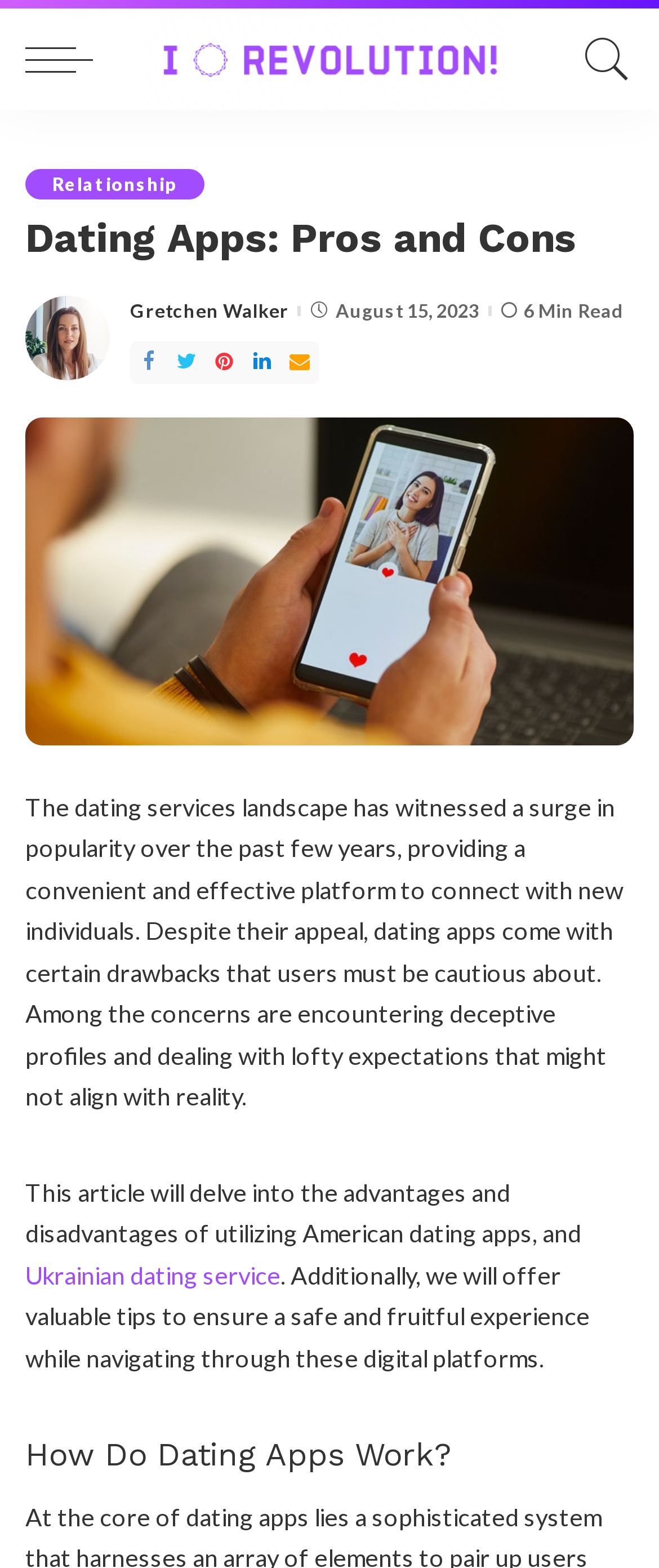Give a short answer using one word or phrase for the question:
How long does it take to read the article?

6 Min Read